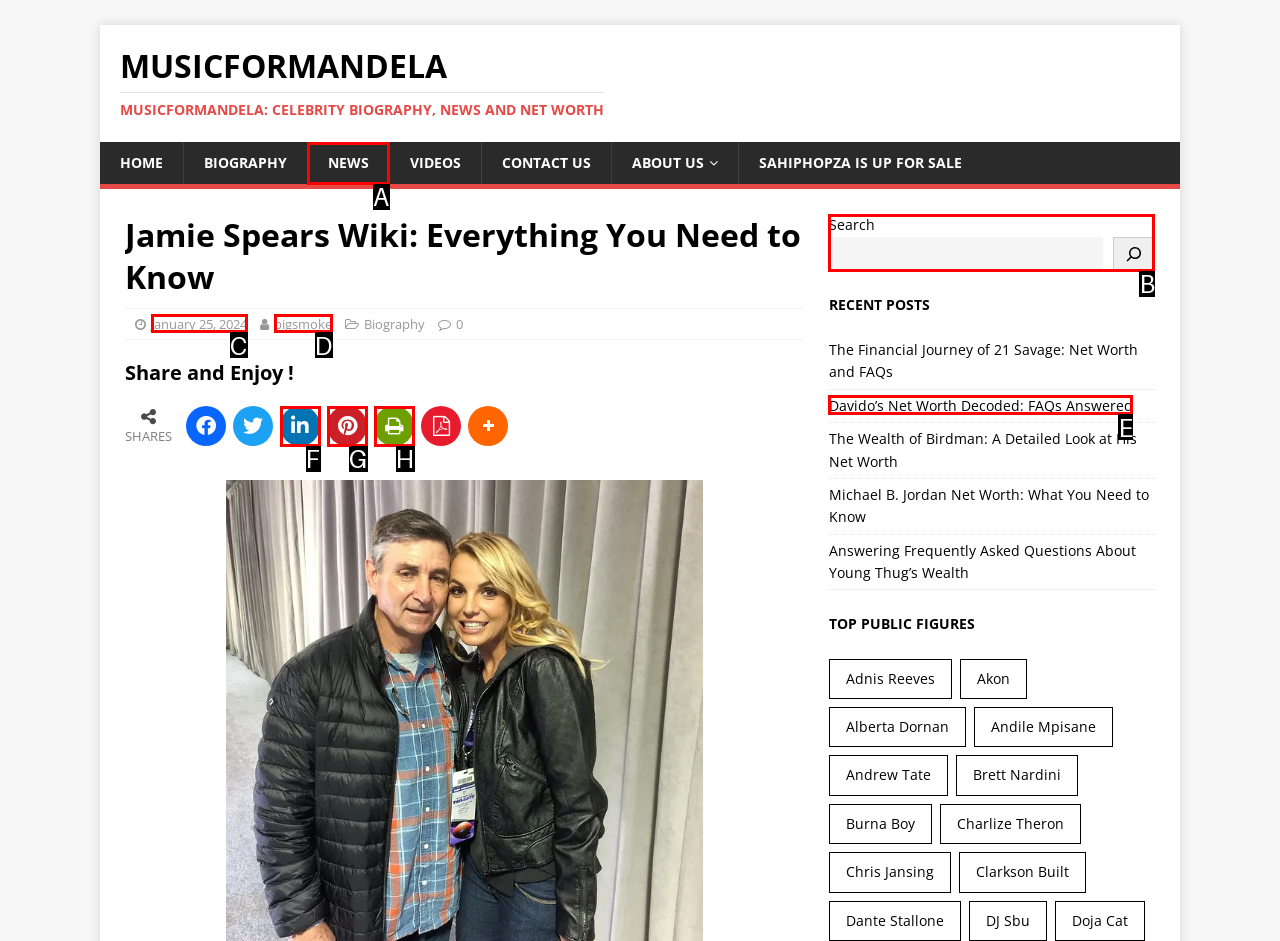Which option should be clicked to execute the task: Search for something?
Reply with the letter of the chosen option.

B